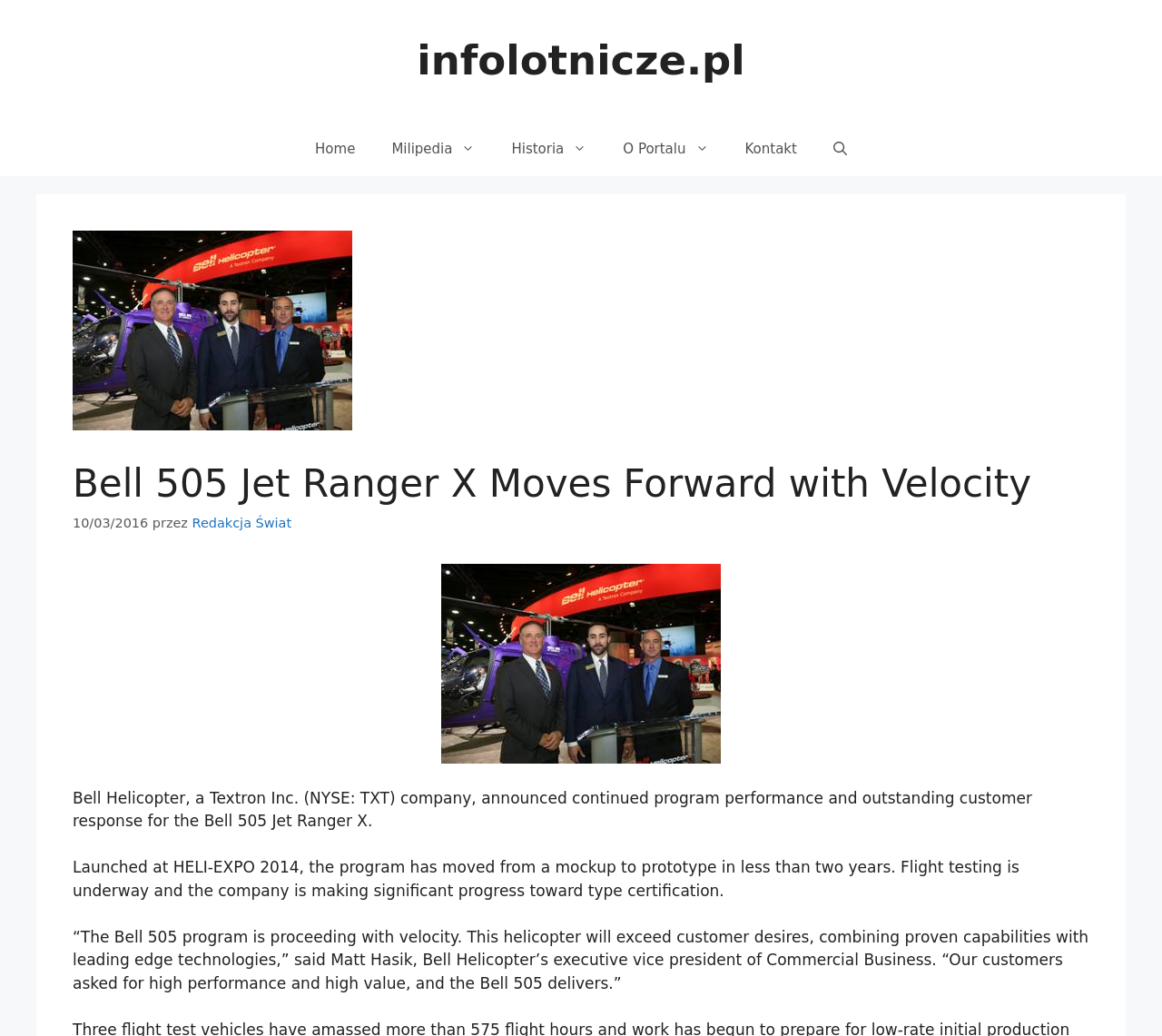Extract the bounding box coordinates for the UI element described as: "O Portalu".

[0.521, 0.117, 0.625, 0.17]